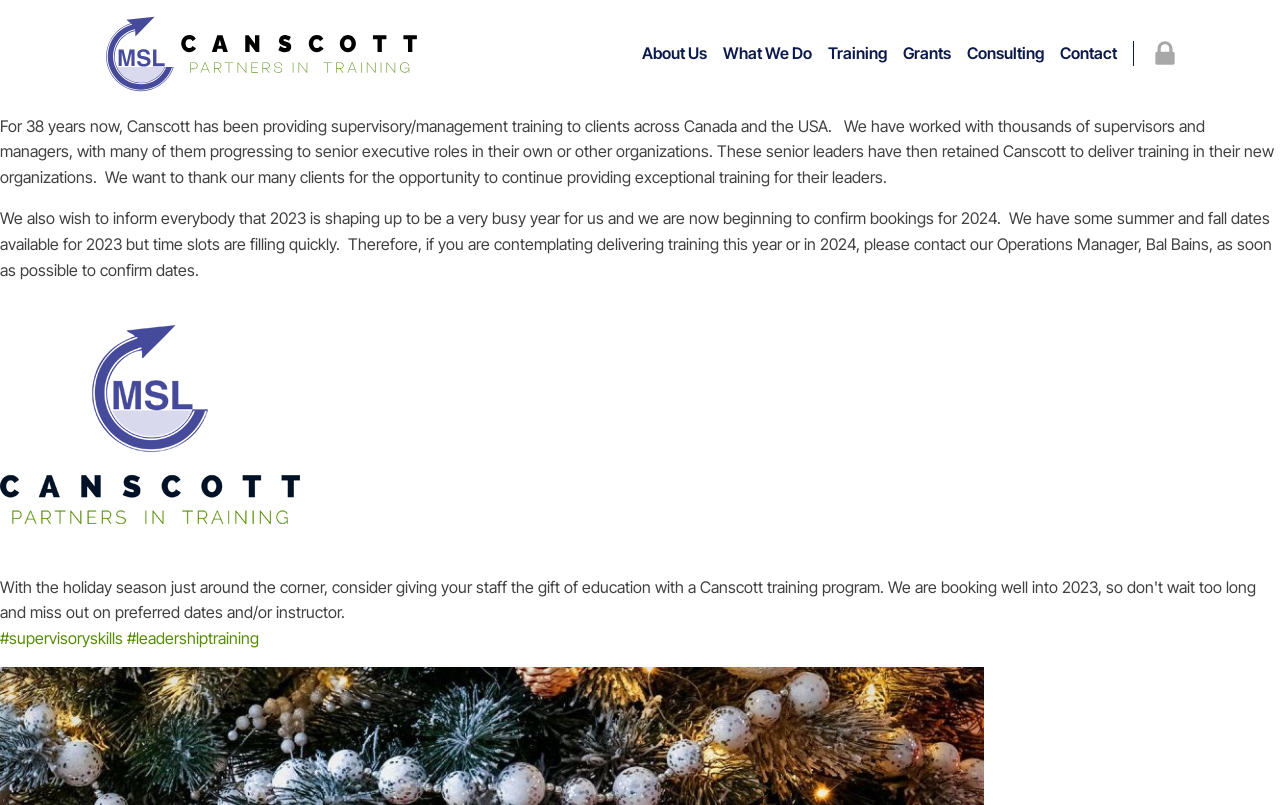Offer a comprehensive description of the webpage’s content and structure.

The webpage is about Barclay Hoskins and CANSCOTT Management Services Ltd. At the top left, there is a link, and at the top right, there is another link accompanied by a lock icon. Below these links, there is a navigation menu with six links: "About Us", "What We Do", "Training", "Grants", "Consulting", and "Contact", which are evenly spaced and aligned horizontally.

The main content of the webpage is divided into two paragraphs. The first paragraph describes the company's experience in providing supervisory and management training to clients across Canada and the USA for 38 years. It also mentions the company's success in helping supervisors and managers progress to senior executive roles.

The second paragraph informs readers that 2023 is expected to be a busy year for the company, and they are already booking dates for 2024. It encourages readers to contact the Operations Manager, Bal Bains, to confirm dates for training.

At the bottom of the page, there are two links, "#supervisoryskills" and "#leadershiptraining", which are positioned on the left side of the page.